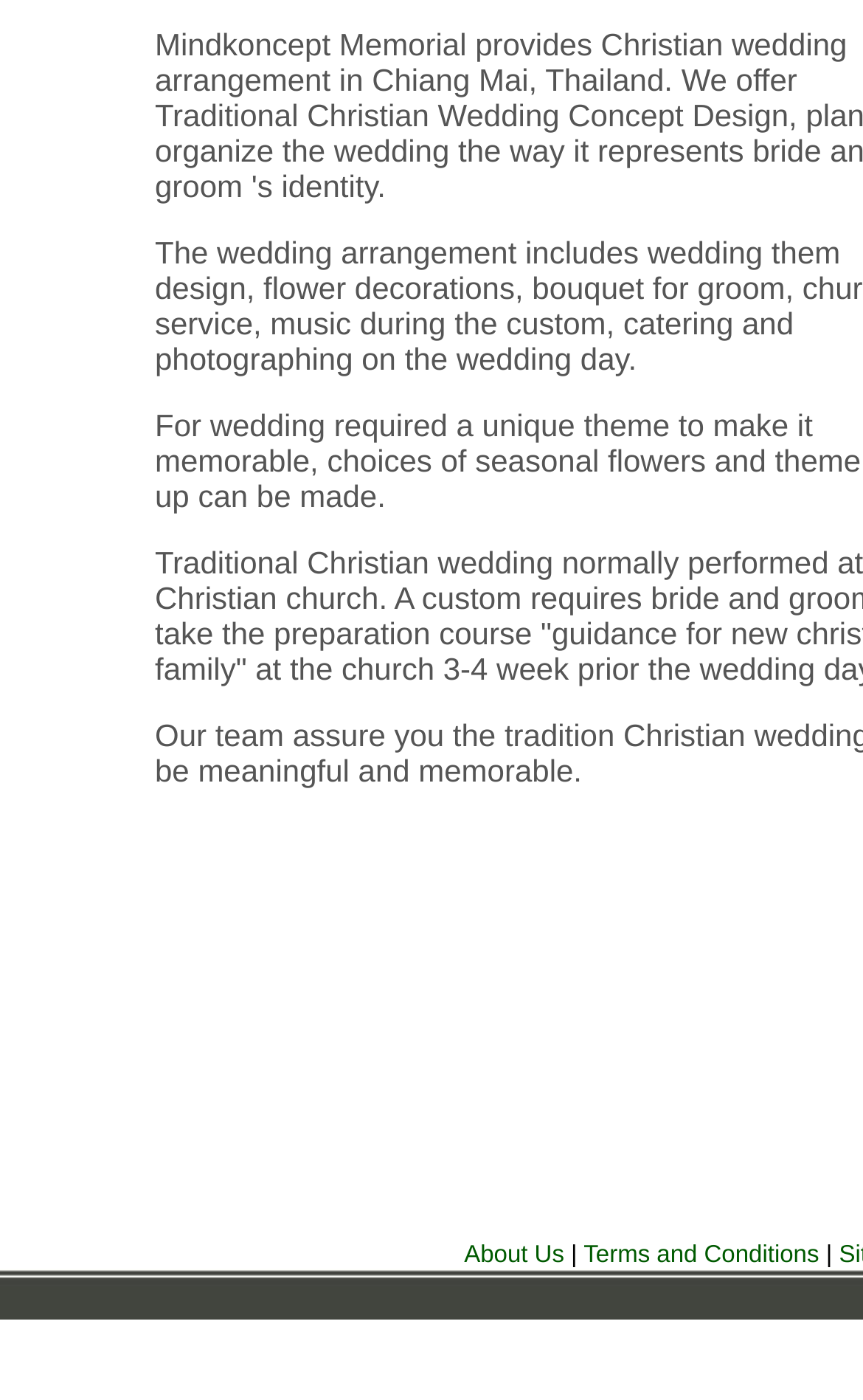Provide the bounding box coordinates of the HTML element described by the text: "Terms and Conditions". The coordinates should be in the format [left, top, right, bottom] with values between 0 and 1.

[0.676, 0.887, 0.949, 0.906]